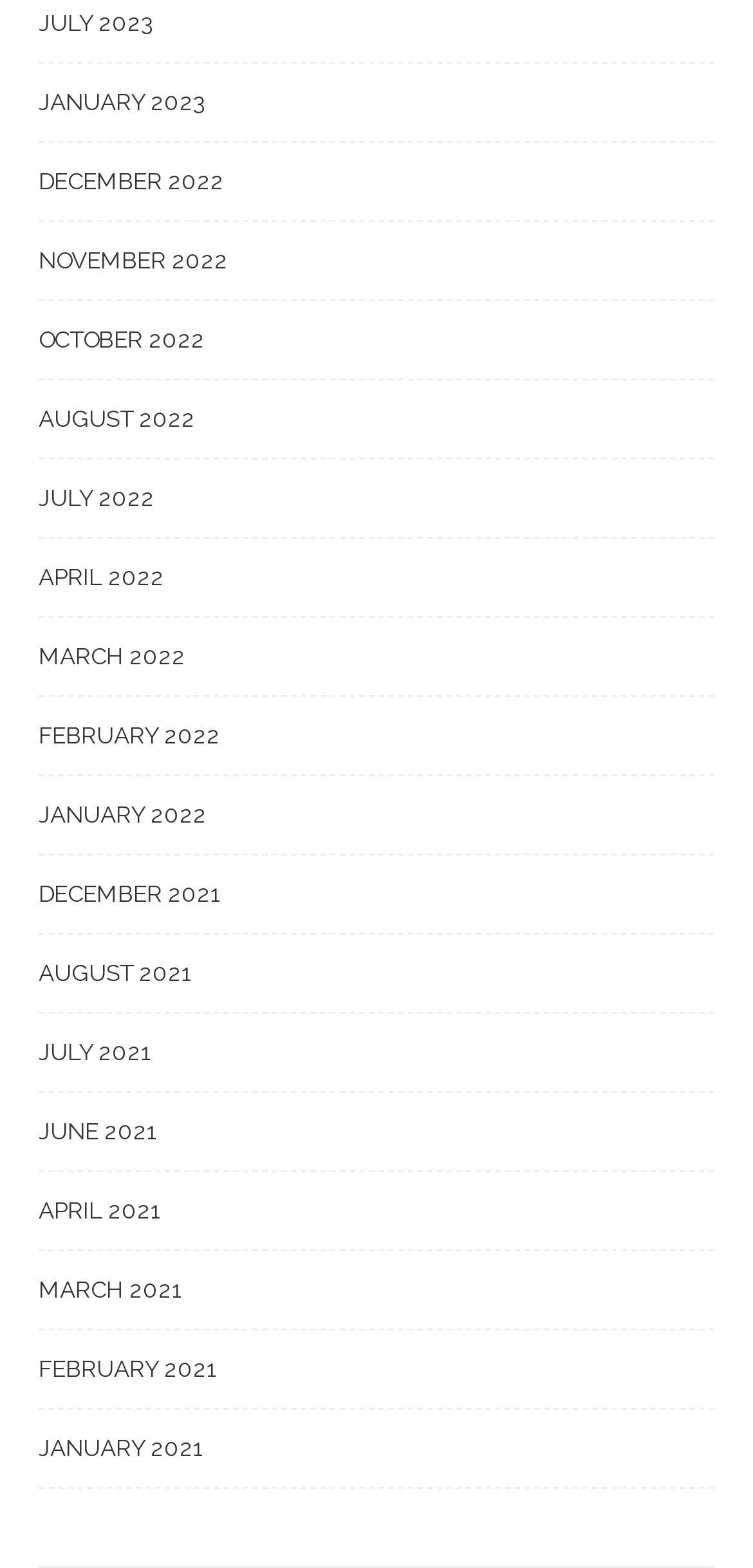How many links are on the webpage?
Please give a well-detailed answer to the question.

I can count the number of links on the webpage, which are all related to months and years. There are 22 links in total, ranging from JULY 2023 to JANUARY 2021.